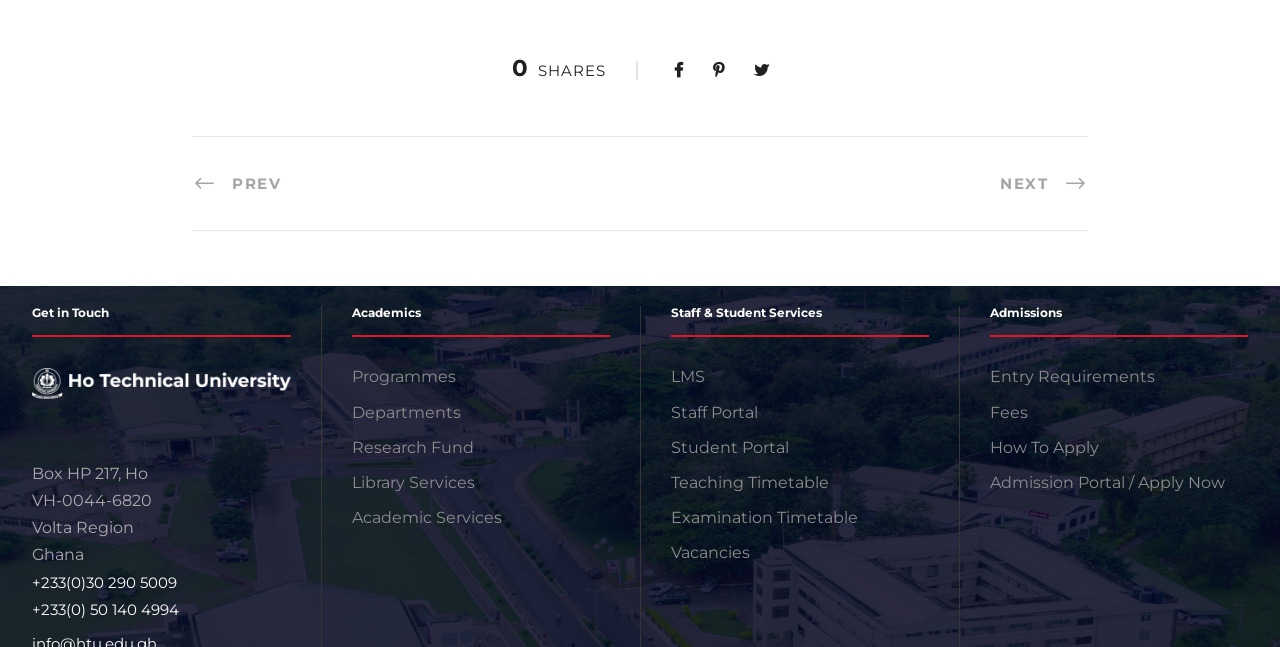Determine the bounding box coordinates of the element's region needed to click to follow the instruction: "Access the Student Portal". Provide these coordinates as four float numbers between 0 and 1, formatted as [left, top, right, bottom].

[0.524, 0.677, 0.616, 0.706]